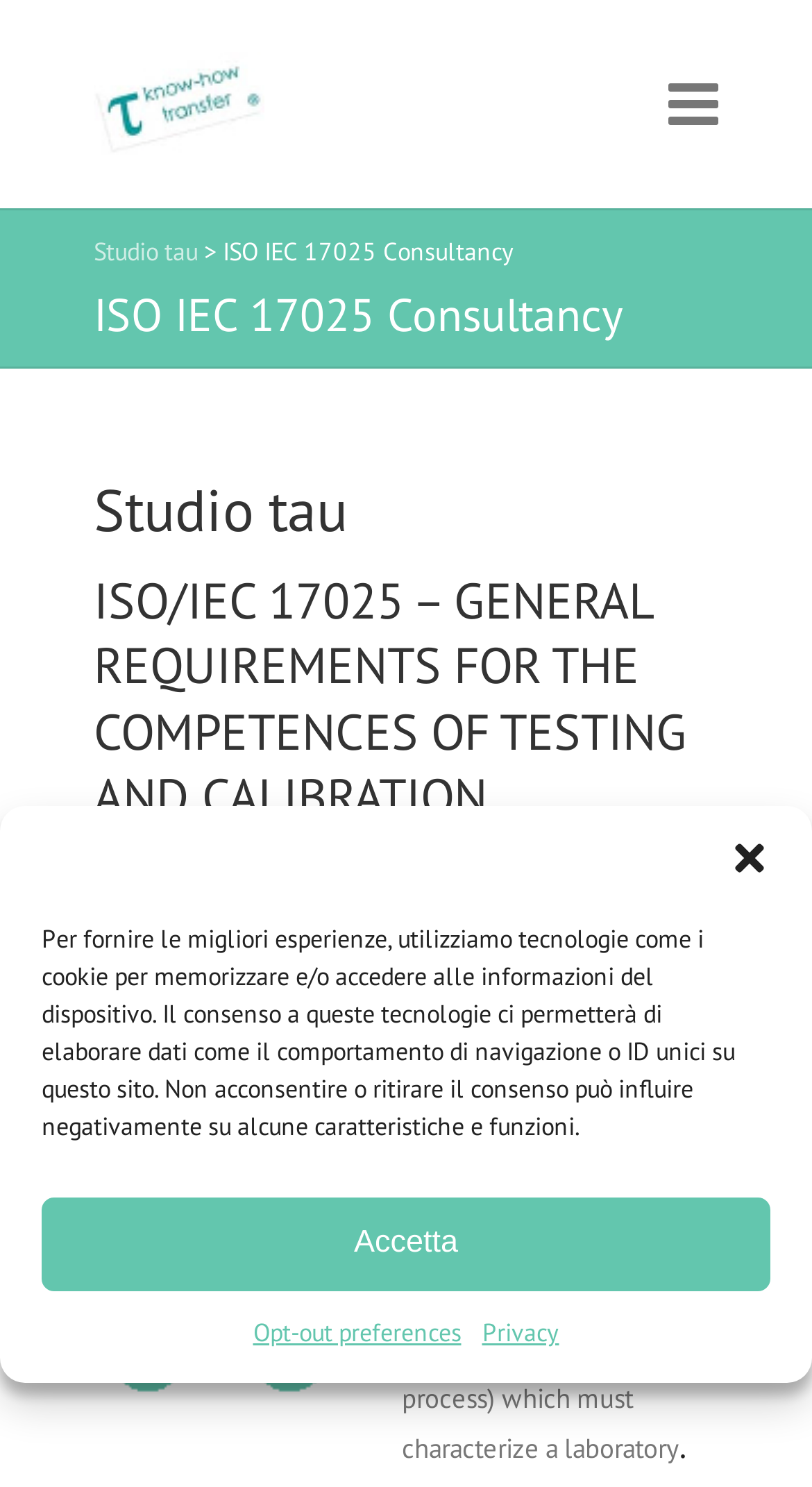What is the name of the consultancy?
Refer to the screenshot and answer in one word or phrase.

Studio tau